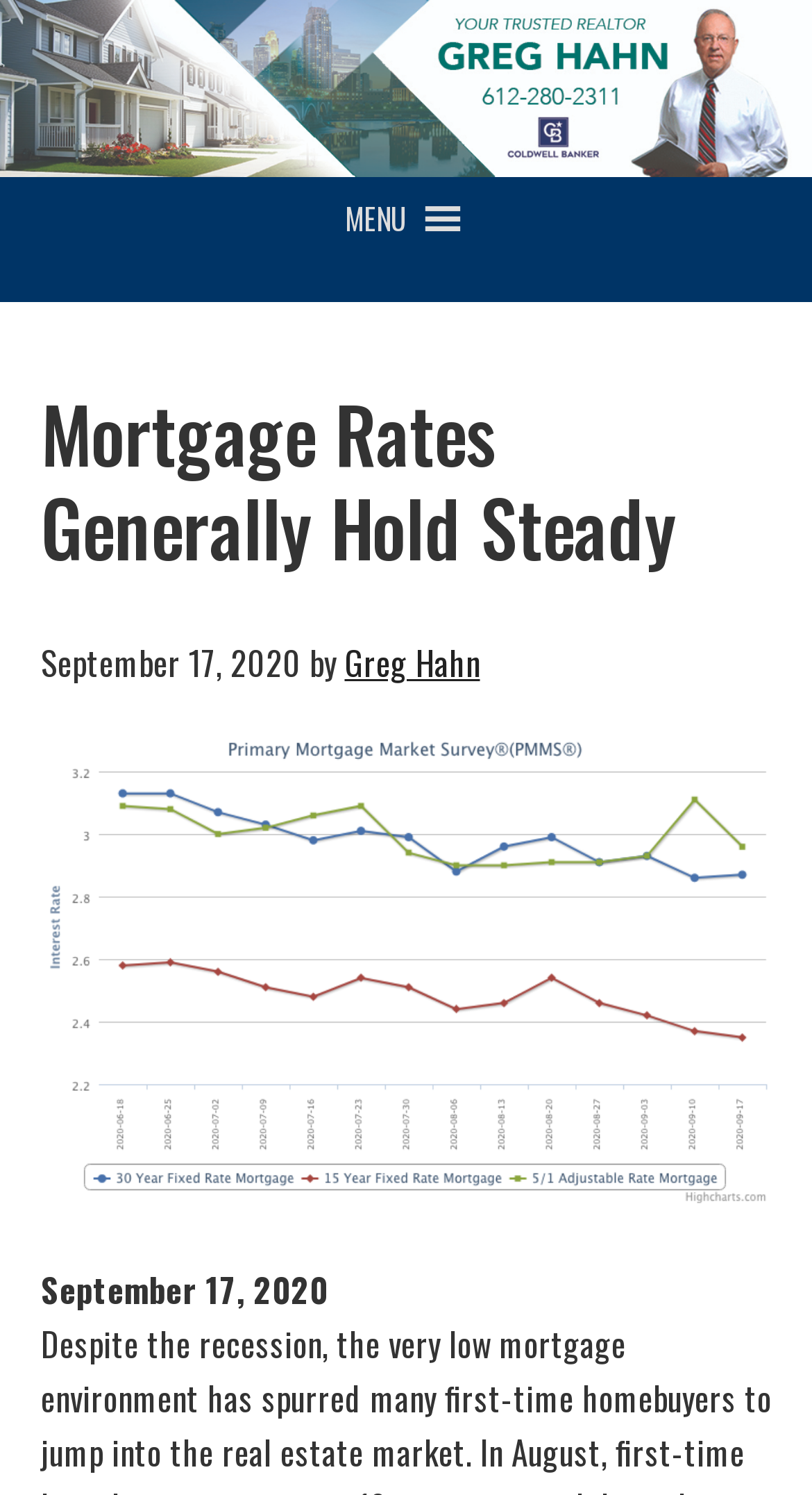Please find the main title text of this webpage.

Mortgage Rates Generally Hold Steady